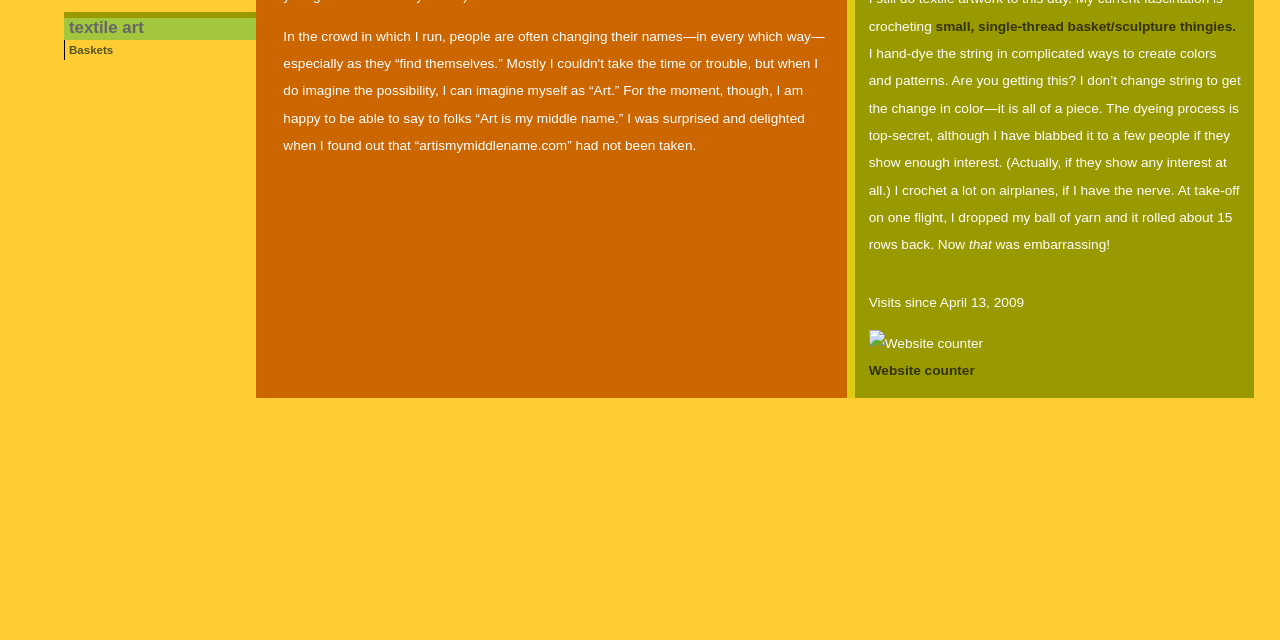Determine the bounding box for the HTML element described here: "Baskets". The coordinates should be given as [left, top, right, bottom] with each number being a float between 0 and 1.

[0.05, 0.062, 0.2, 0.093]